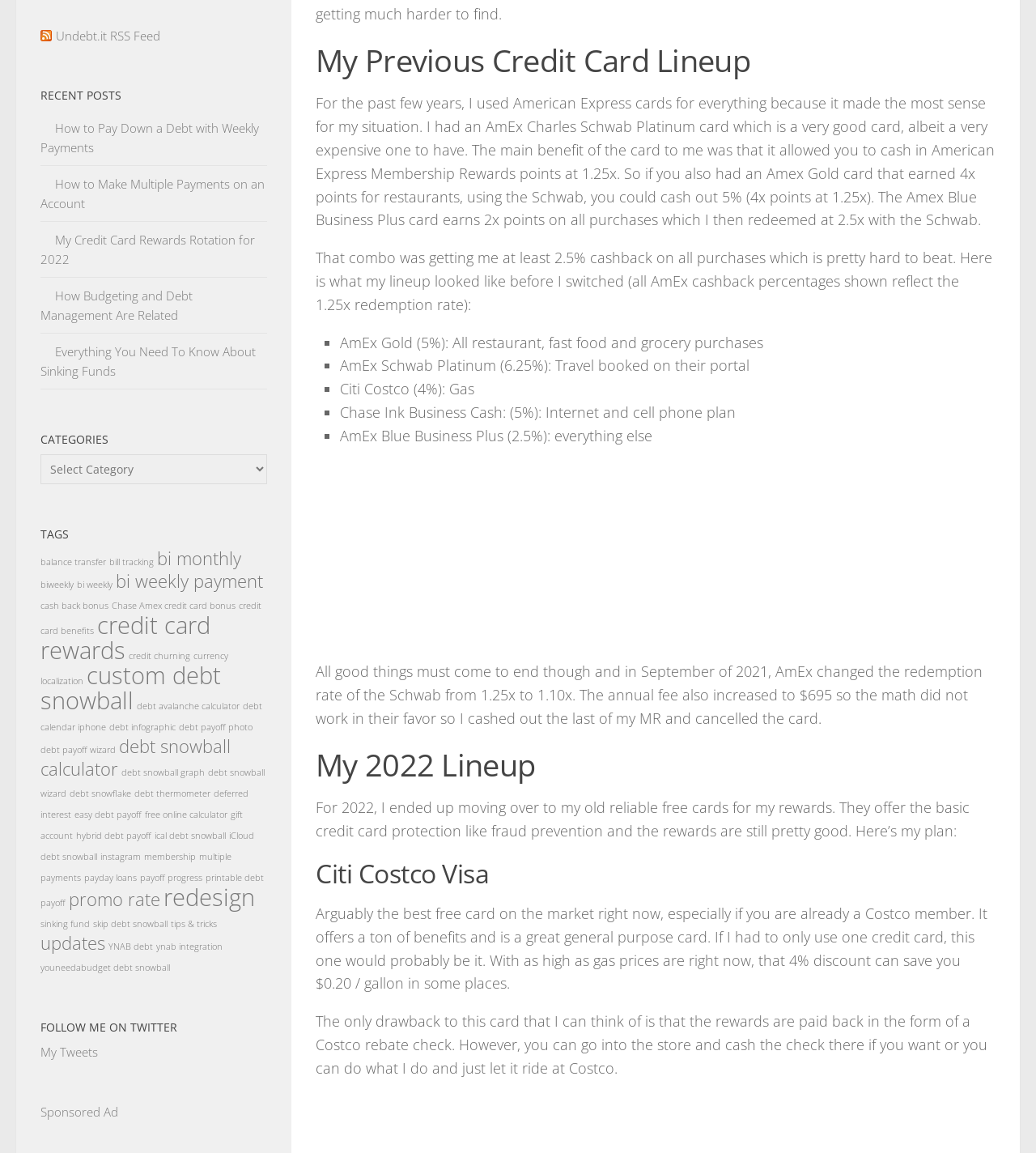Please determine the bounding box coordinates of the clickable area required to carry out the following instruction: "Follow the author on Twitter". The coordinates must be four float numbers between 0 and 1, represented as [left, top, right, bottom].

[0.039, 0.883, 0.258, 0.9]